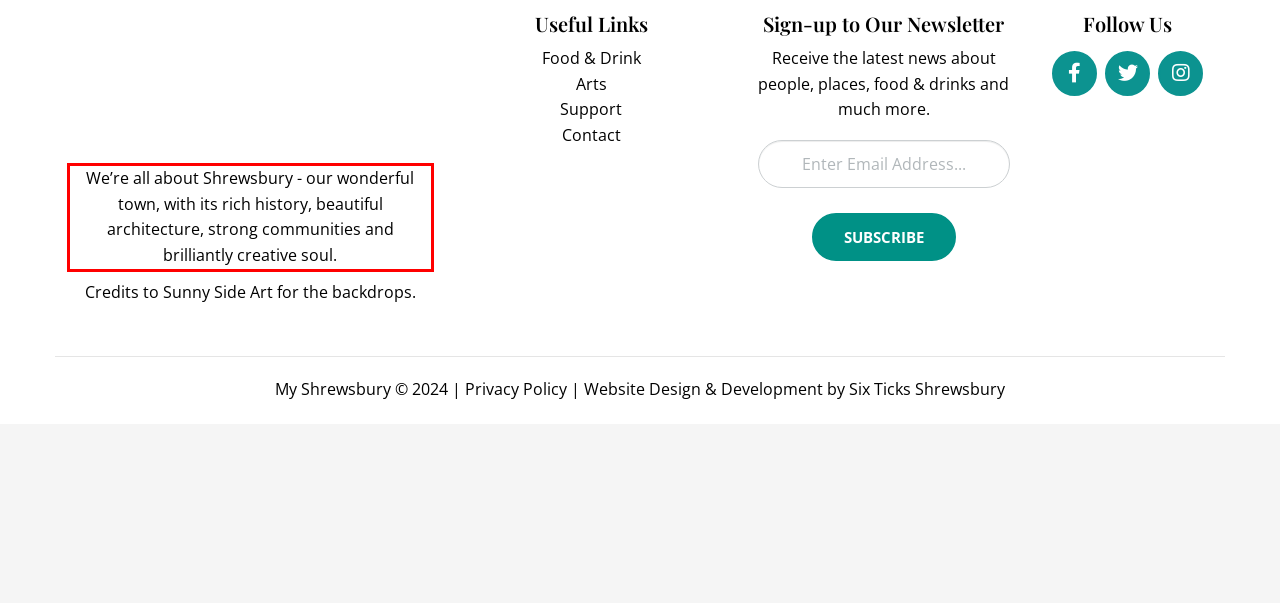Given a screenshot of a webpage with a red bounding box, extract the text content from the UI element inside the red bounding box.

We’re all about Shrewsbury - our wonderful town, with its rich history, beautiful architecture, strong communities and brilliantly creative soul.